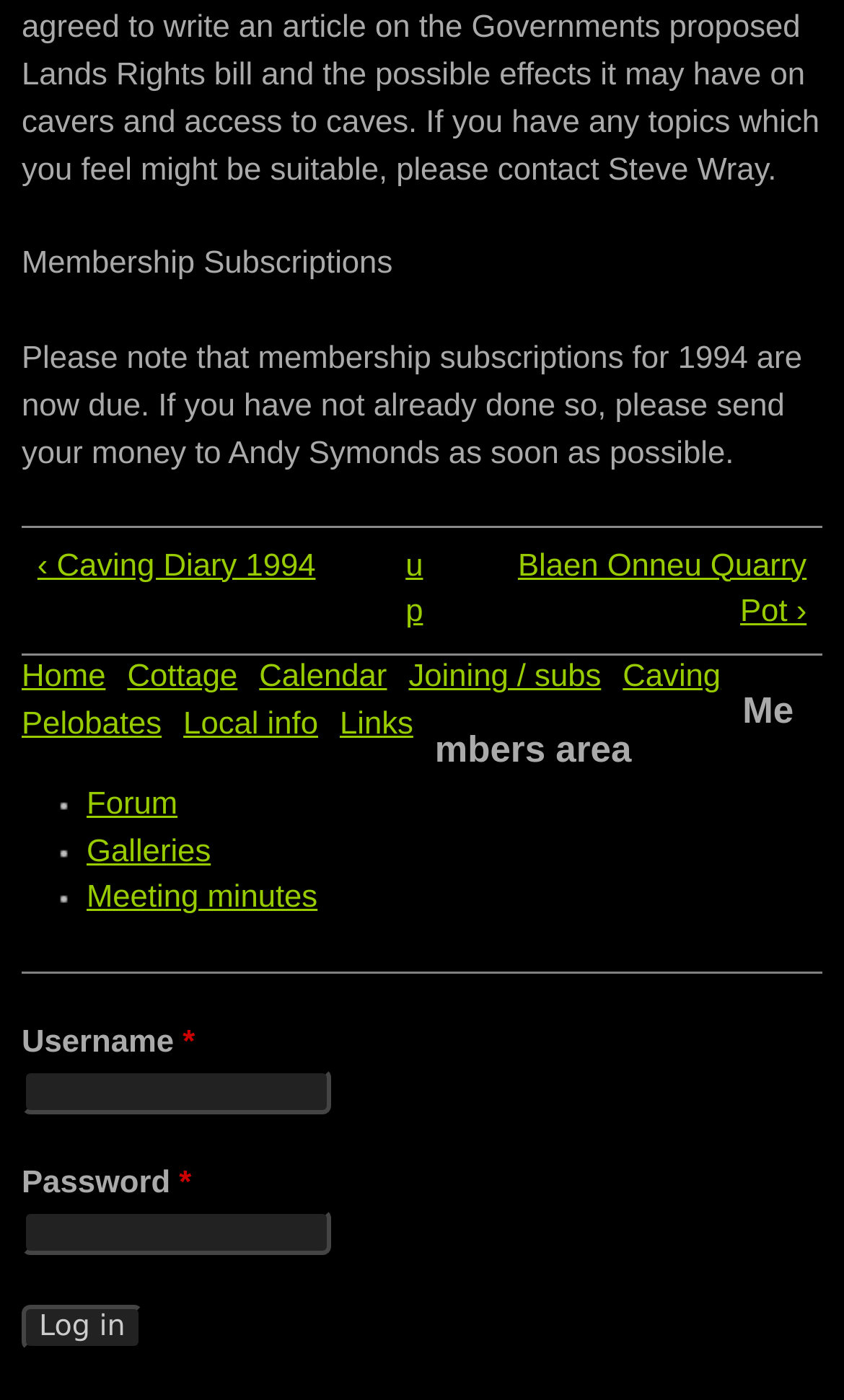Please find the bounding box coordinates for the clickable element needed to perform this instruction: "Click on the 'Subha Samachar' link".

None